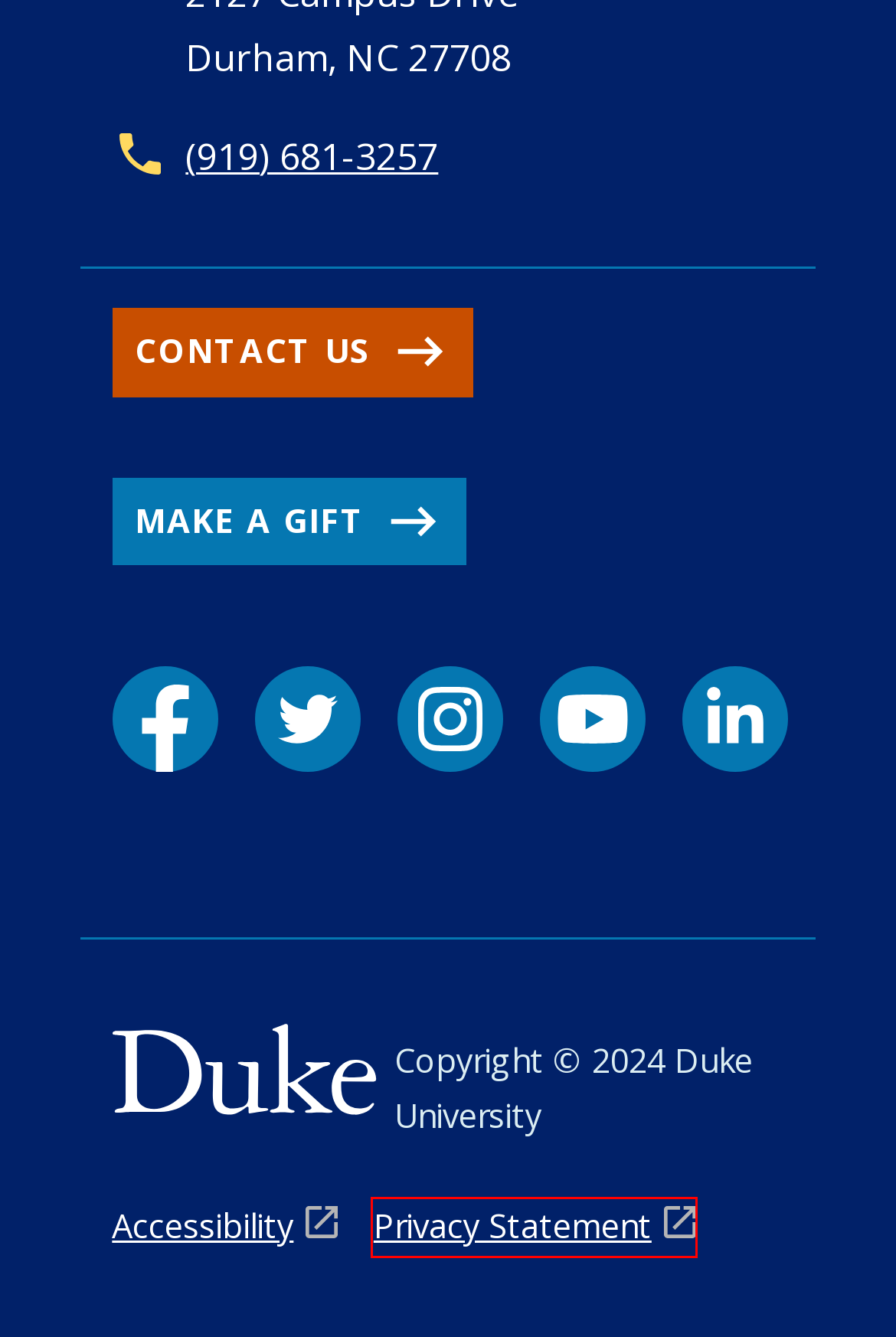You are provided with a screenshot of a webpage where a red rectangle bounding box surrounds an element. Choose the description that best matches the new webpage after clicking the element in the red bounding box. Here are the choices:
A. Duke Accessibility
B. The Paris Review  Megan Mayhew Bergman, Author at The Paris Review
C. Amazon.com
D. Bread Loaf Environmental Writers’ Conference | Middlebury Bread Loaf Writers' Conferences
E. Duke University
F. Greenstory
G. Creative Writing Program | Middlebury College
H. Duke University Privacy Statement | Office of Audit, Risk and Compliance

H